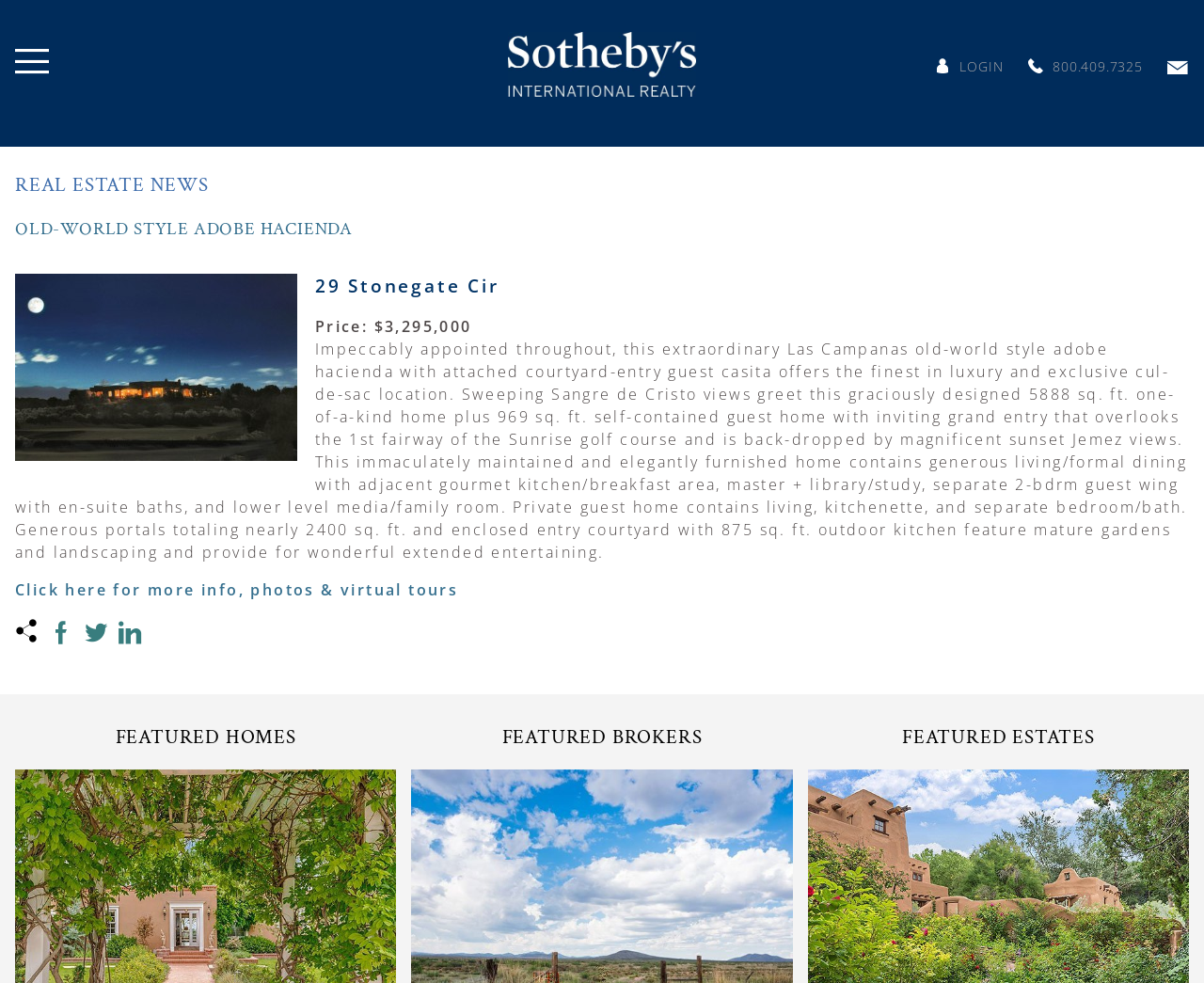Provide a short answer using a single word or phrase for the following question: 
What is the name of the real estate company?

Santa Fe Sotheby's International Realty